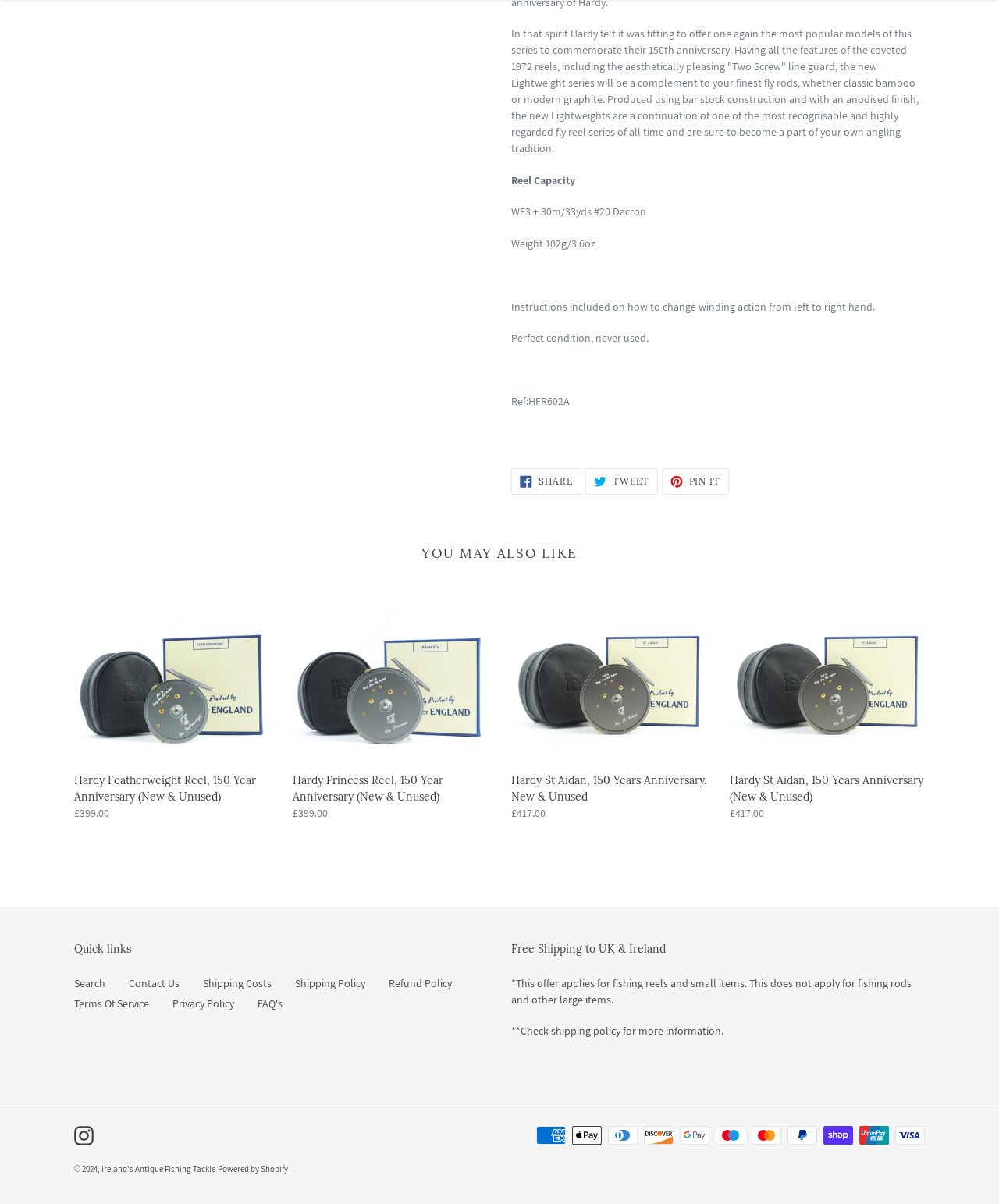Please provide a brief answer to the following inquiry using a single word or phrase:
What social media platforms are available for sharing?

Facebook, Twitter, Pinterest